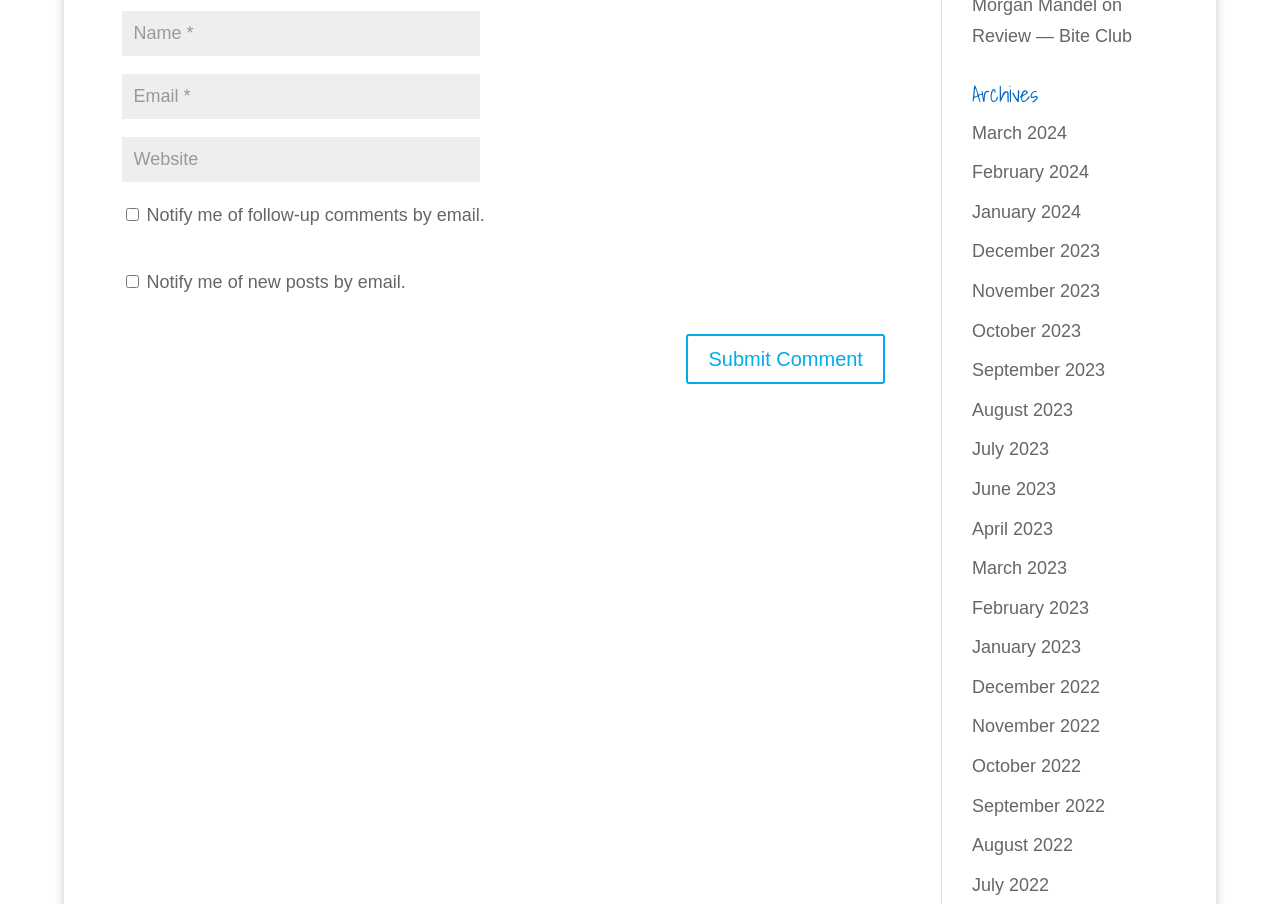Identify and provide the bounding box coordinates of the UI element described: "March 2024". The coordinates should be formatted as [left, top, right, bottom], with each number being a float between 0 and 1.

[0.759, 0.136, 0.834, 0.158]